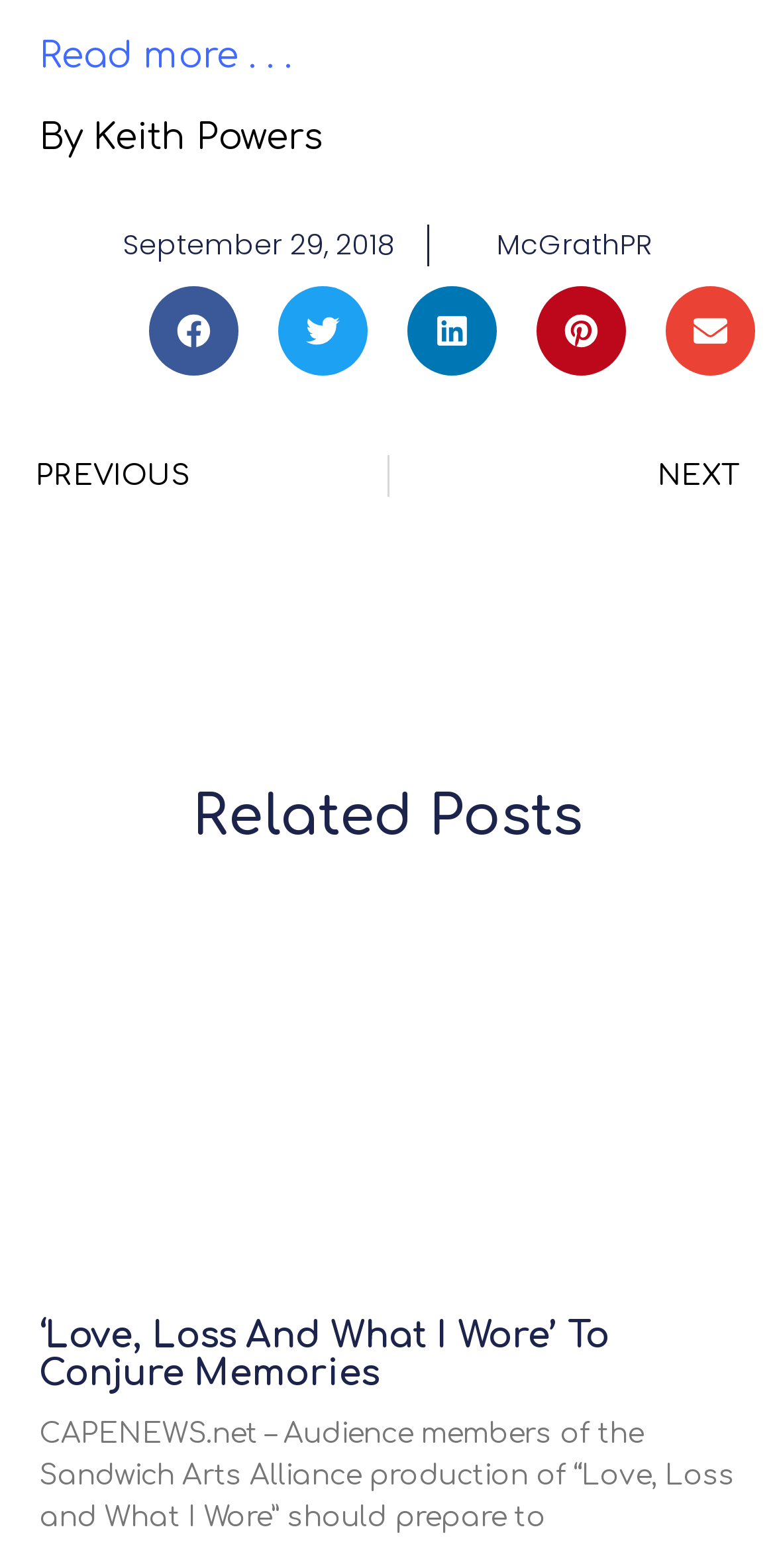Please locate the clickable area by providing the bounding box coordinates to follow this instruction: "Share on facebook".

[0.192, 0.182, 0.308, 0.239]